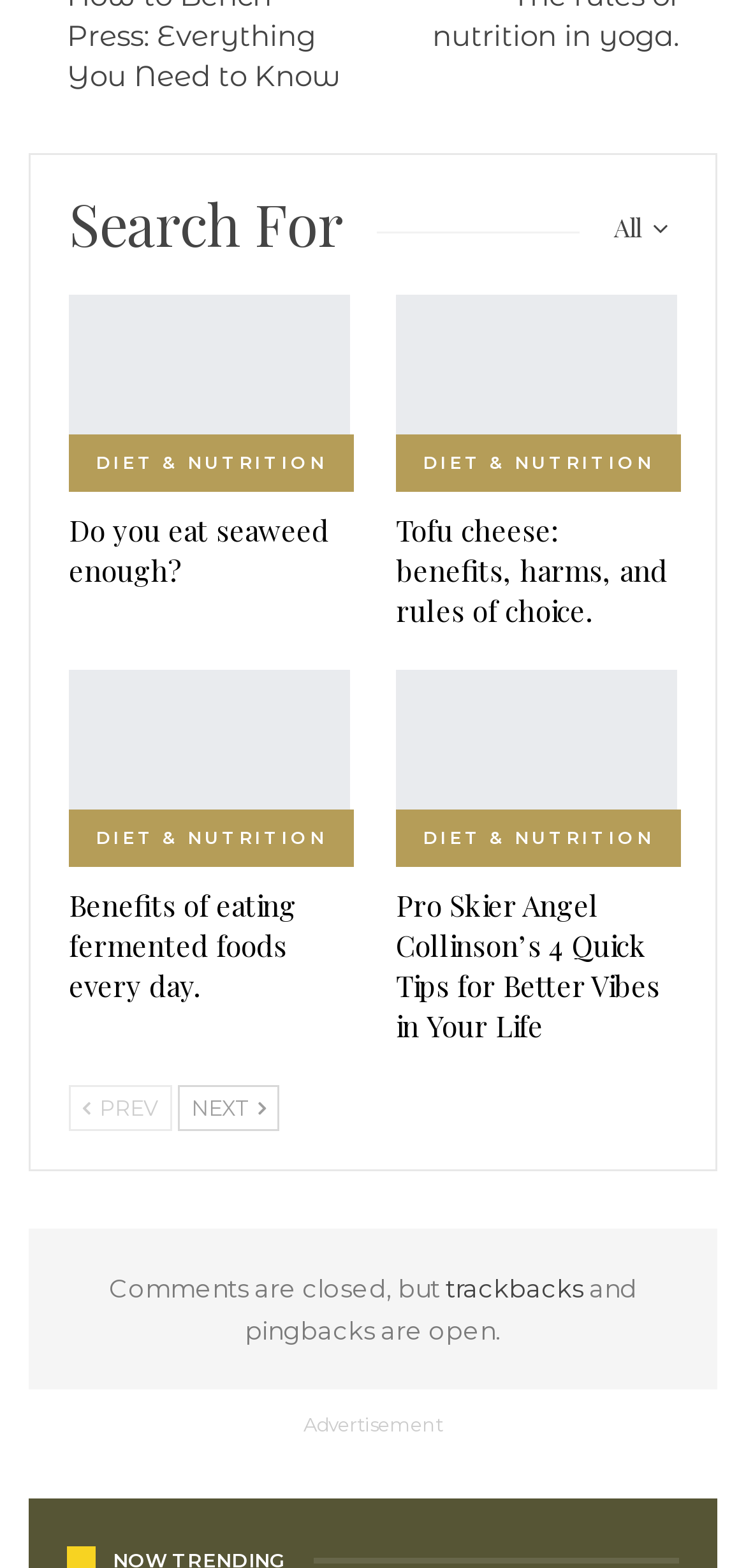Please identify the bounding box coordinates of the element that needs to be clicked to execute the following command: "Click on 'trackbacks'". Provide the bounding box using four float numbers between 0 and 1, formatted as [left, top, right, bottom].

[0.597, 0.812, 0.782, 0.831]